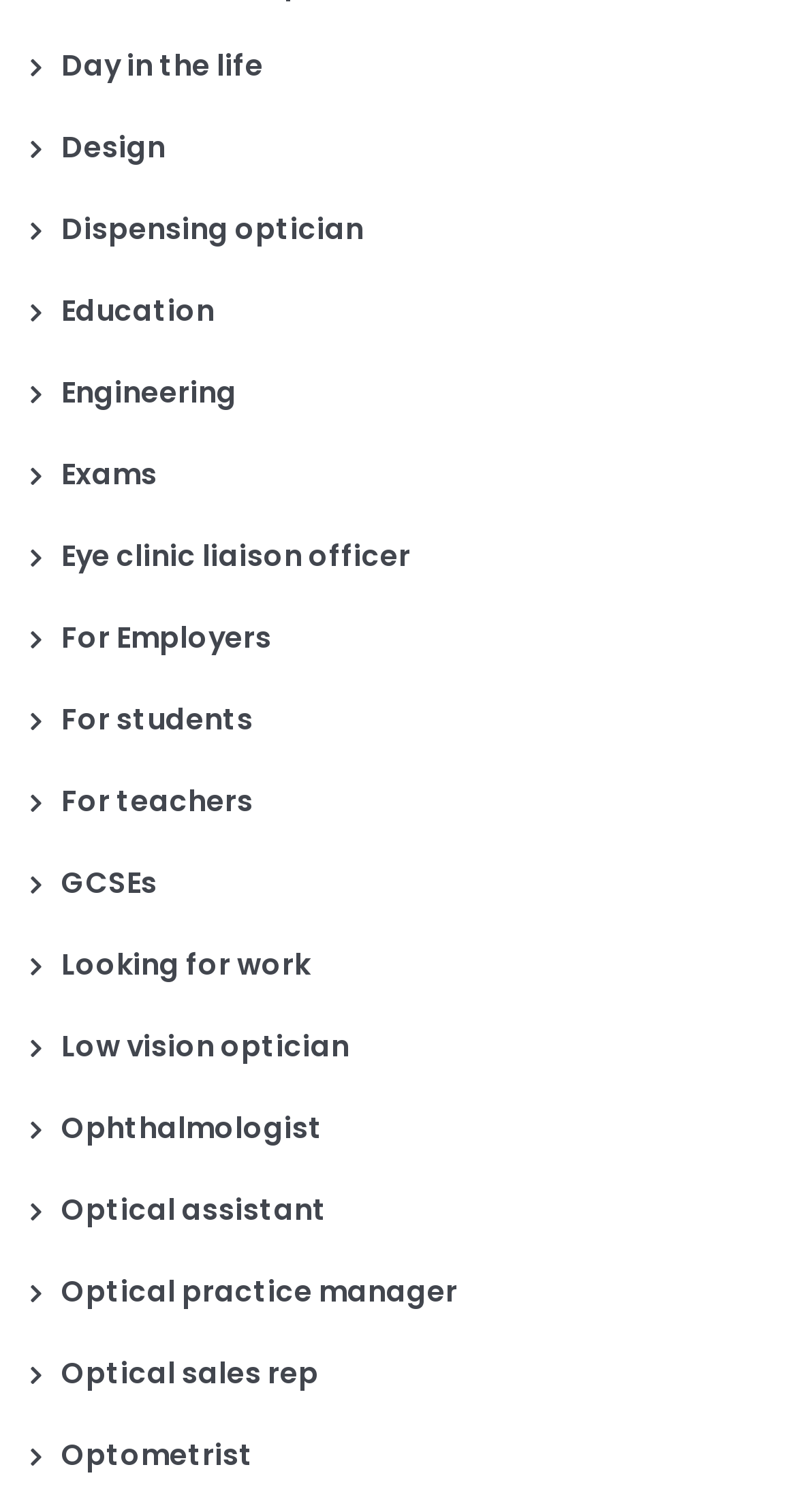Could you highlight the region that needs to be clicked to execute the instruction: "Learn about design"?

[0.038, 0.084, 0.208, 0.111]